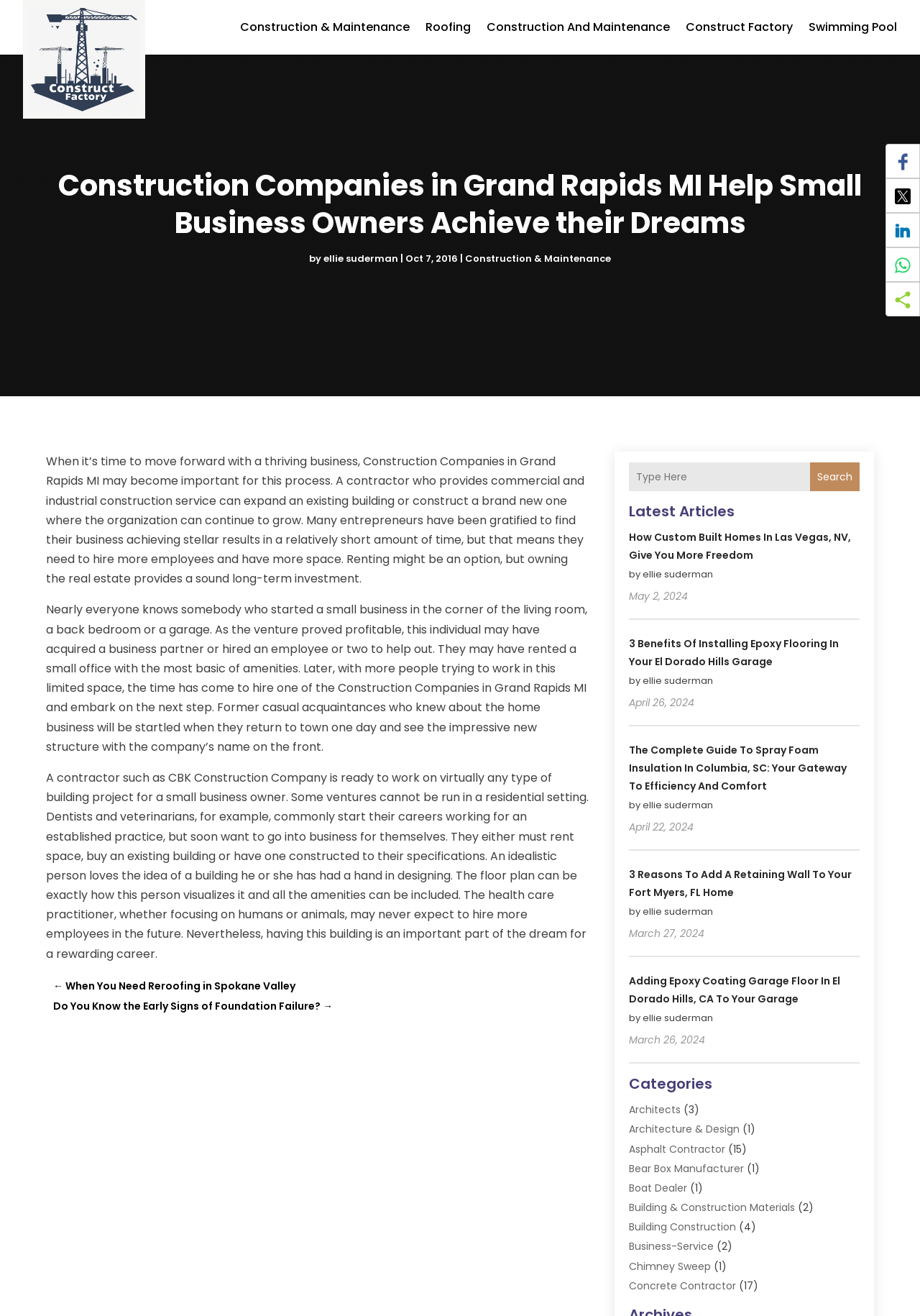Identify and generate the primary title of the webpage.

Construction Companies in Grand Rapids MI Help Small Business Owners Achieve their Dreams